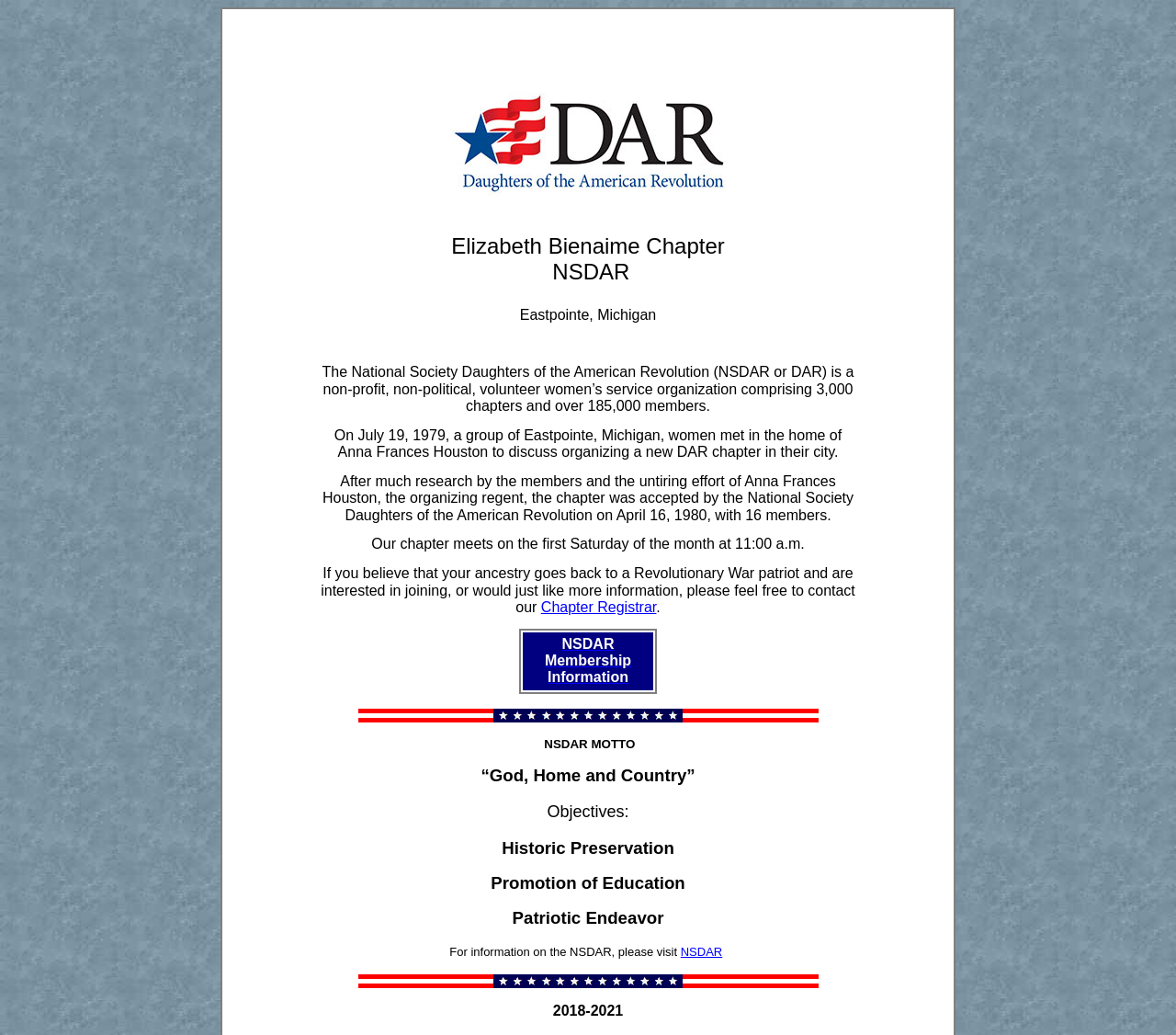Please provide the bounding box coordinate of the region that matches the element description: Membership Information. Coordinates should be in the format (top-left x, top-left y, bottom-right x, bottom-right y) and all values should be between 0 and 1.

[0.463, 0.631, 0.537, 0.662]